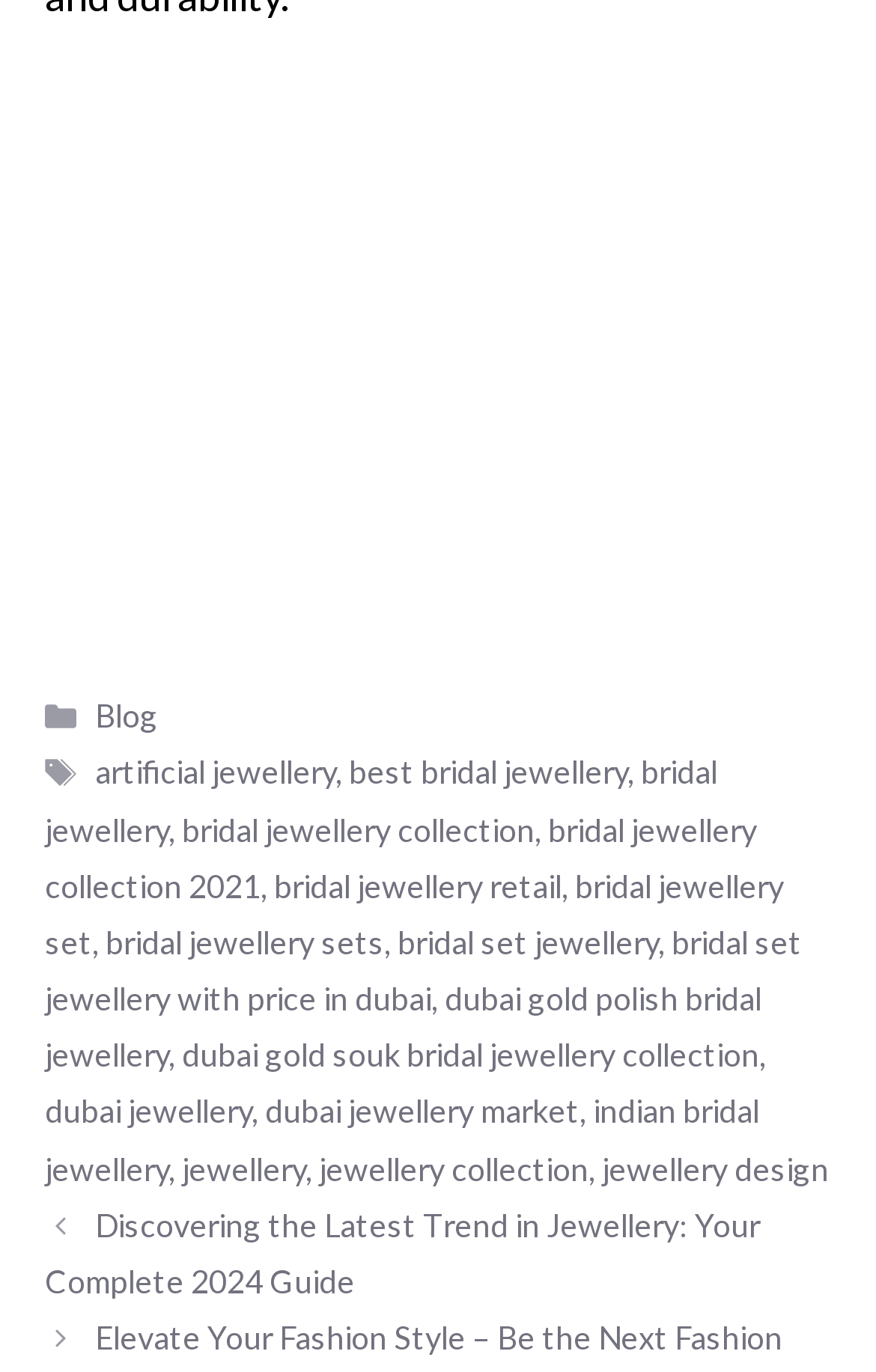Kindly determine the bounding box coordinates of the area that needs to be clicked to fulfill this instruction: "Read the article 'Discovering the Latest Trend in Jewellery: Your Complete 2024 Guide'".

[0.051, 0.879, 0.868, 0.948]